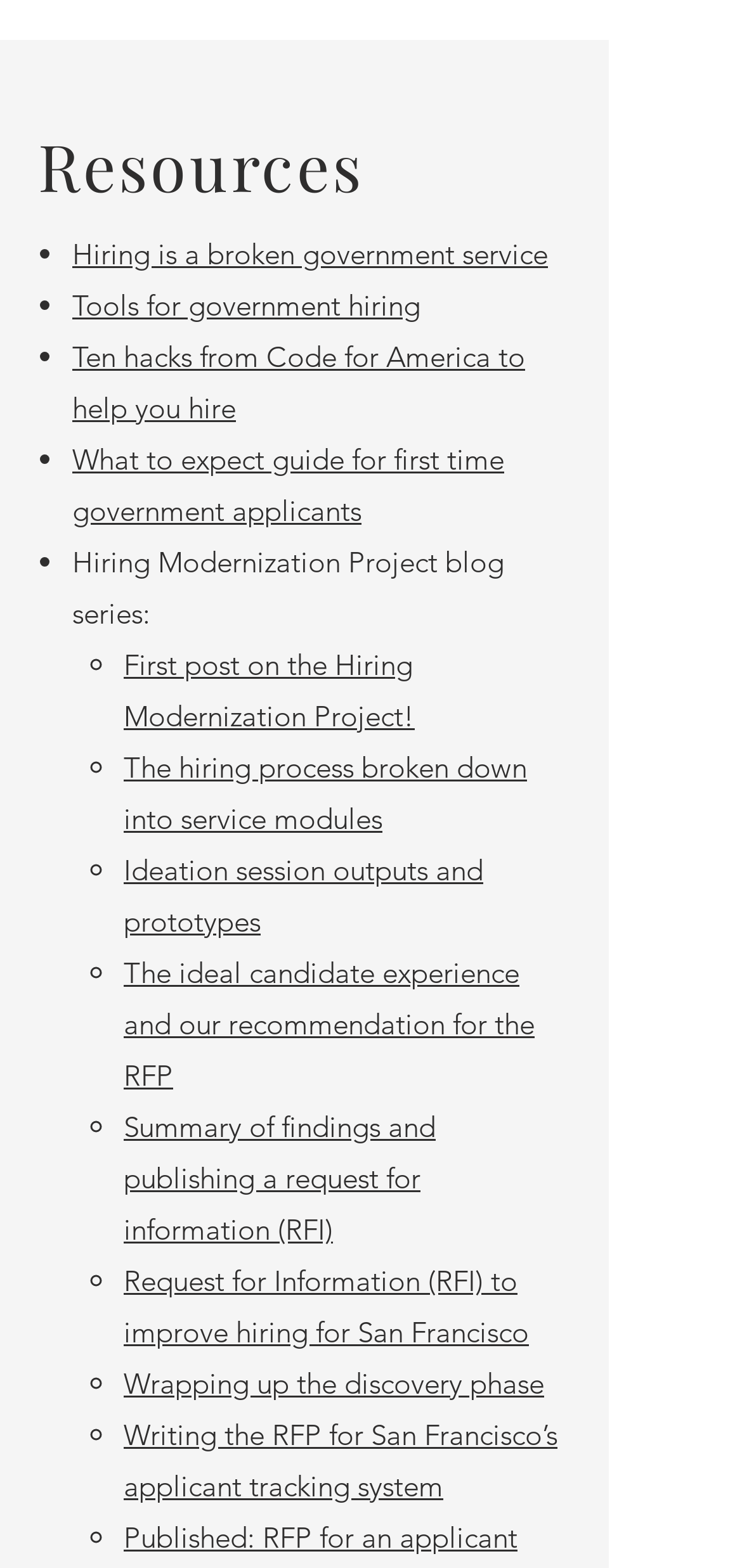Please determine the bounding box of the UI element that matches this description: Tools for government hiring. The coordinates should be given as (top-left x, top-left y, bottom-right x, bottom-right y), with all values between 0 and 1.

[0.097, 0.183, 0.567, 0.206]